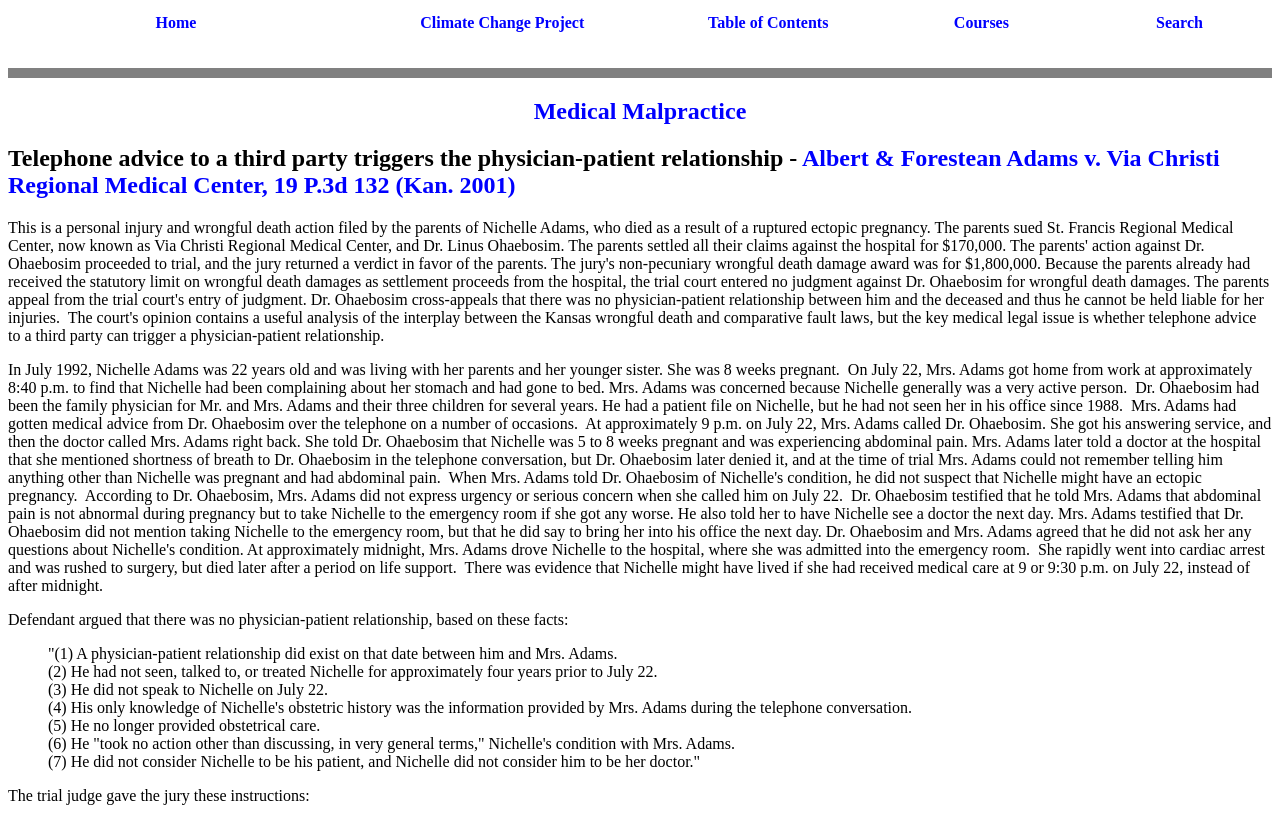Using the provided element description, identify the bounding box coordinates as (top-left x, top-left y, bottom-right x, bottom-right y). Ensure all values are between 0 and 1. Description: Medical Malpractice

[0.417, 0.12, 0.583, 0.152]